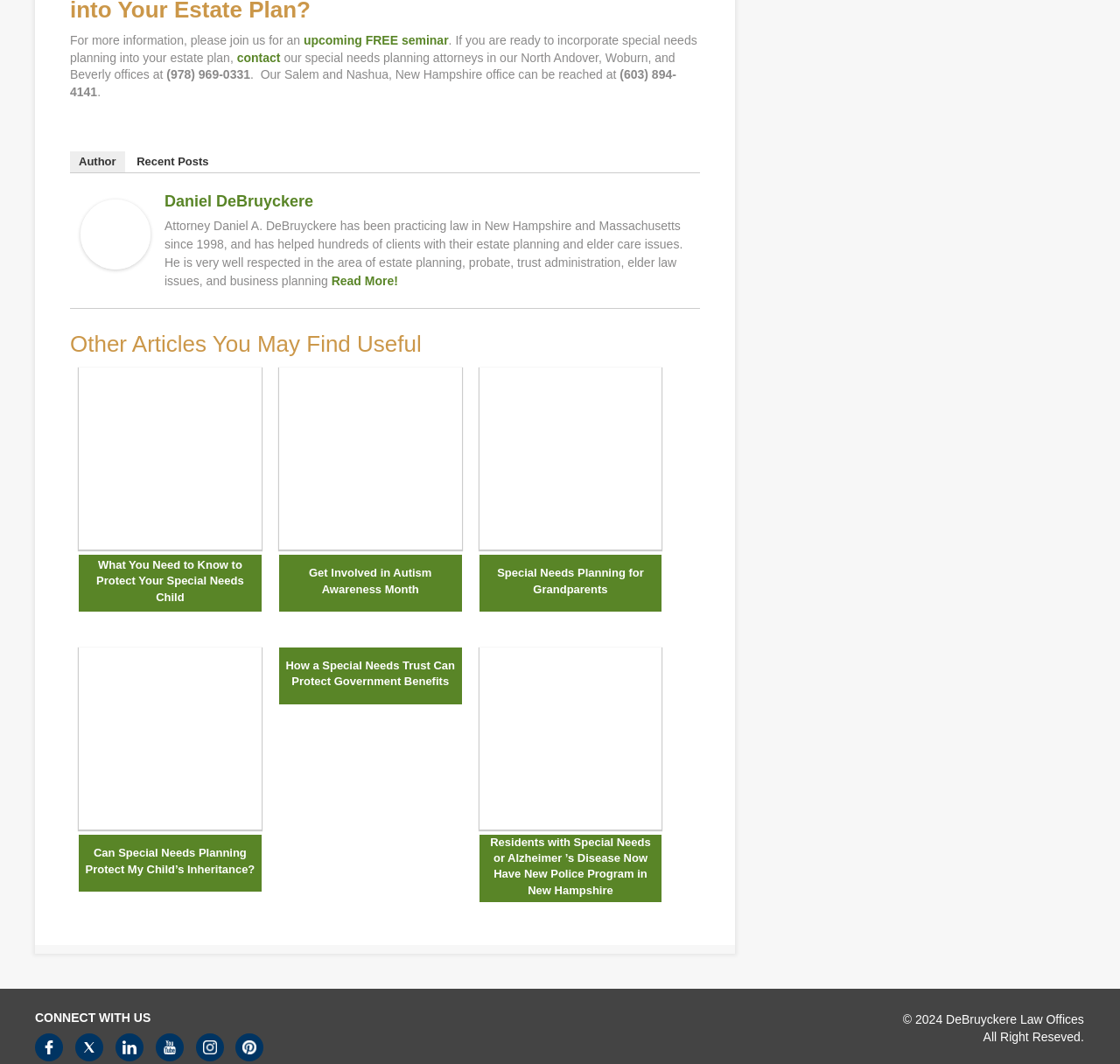Reply to the question with a single word or phrase:
What is the name of the law firm?

Legacy Care Law Firm